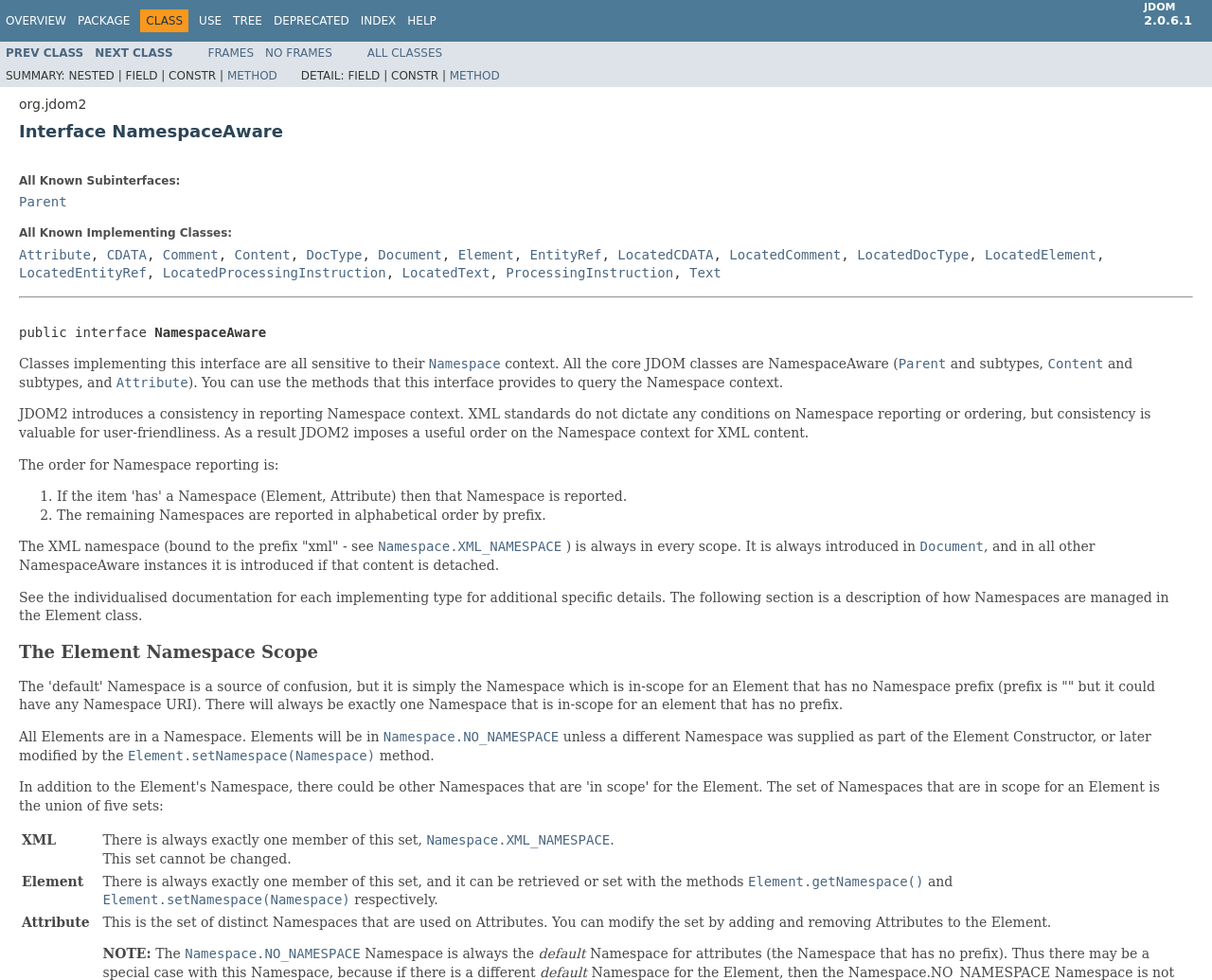Identify the bounding box coordinates of the specific part of the webpage to click to complete this instruction: "Click on the METHOD link".

[0.187, 0.07, 0.229, 0.084]